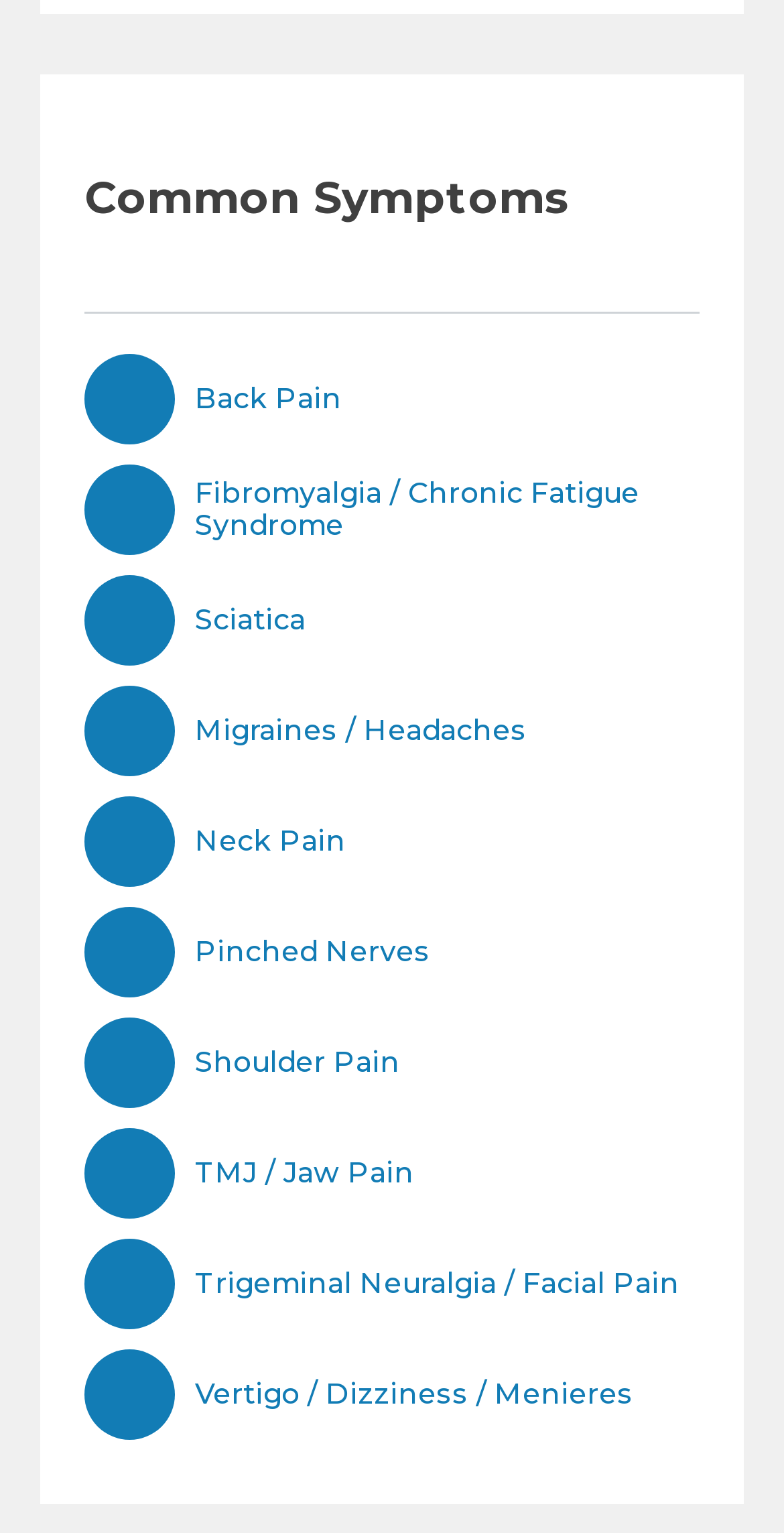Identify the bounding box coordinates of the section to be clicked to complete the task described by the following instruction: "View information on Fibromyalgia / Chronic Fatigue Syndrome". The coordinates should be four float numbers between 0 and 1, formatted as [left, top, right, bottom].

[0.108, 0.303, 0.892, 0.363]